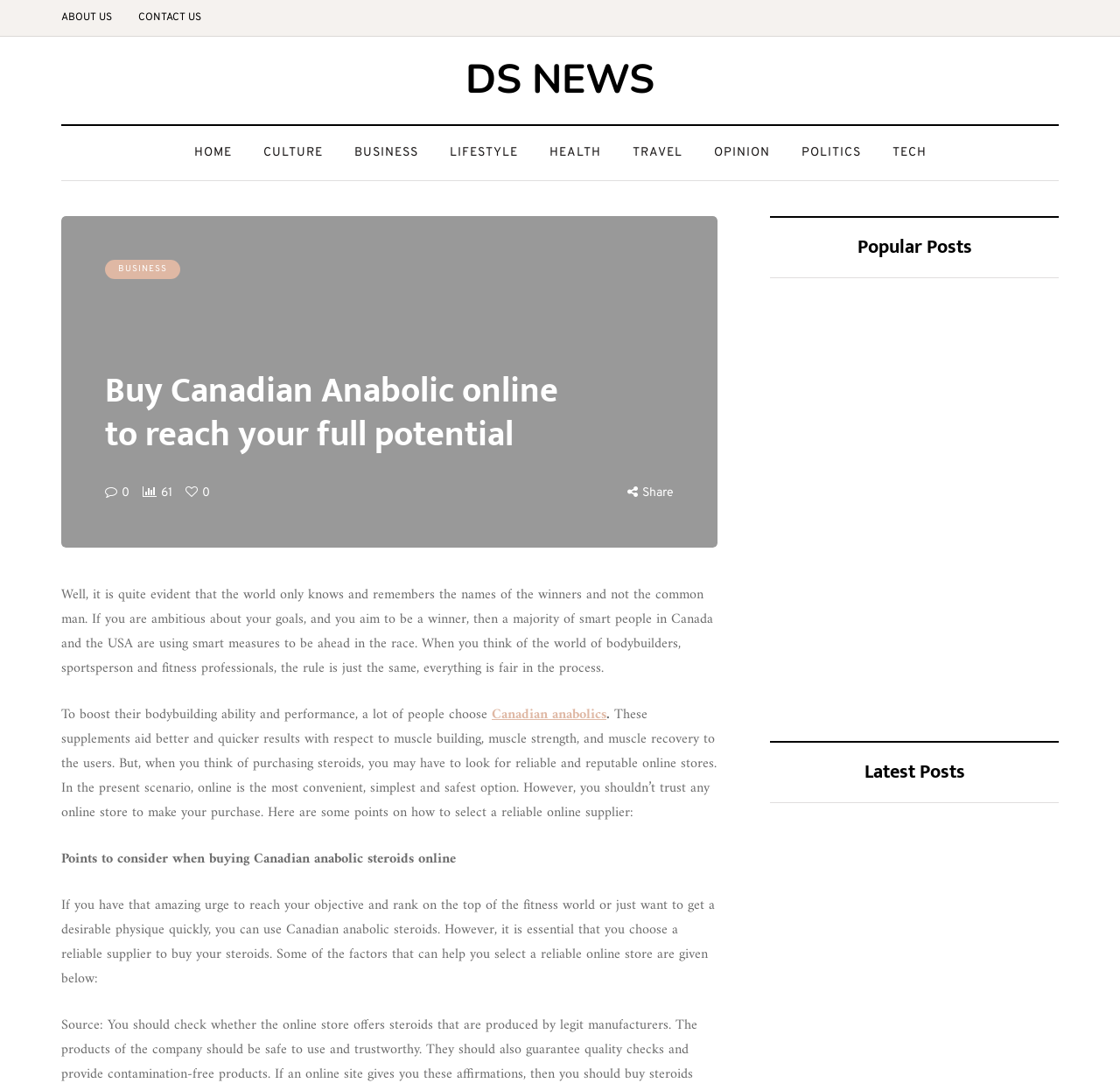Identify the bounding box coordinates of the area you need to click to perform the following instruction: "Click on CONTACT US".

[0.112, 0.0, 0.191, 0.033]